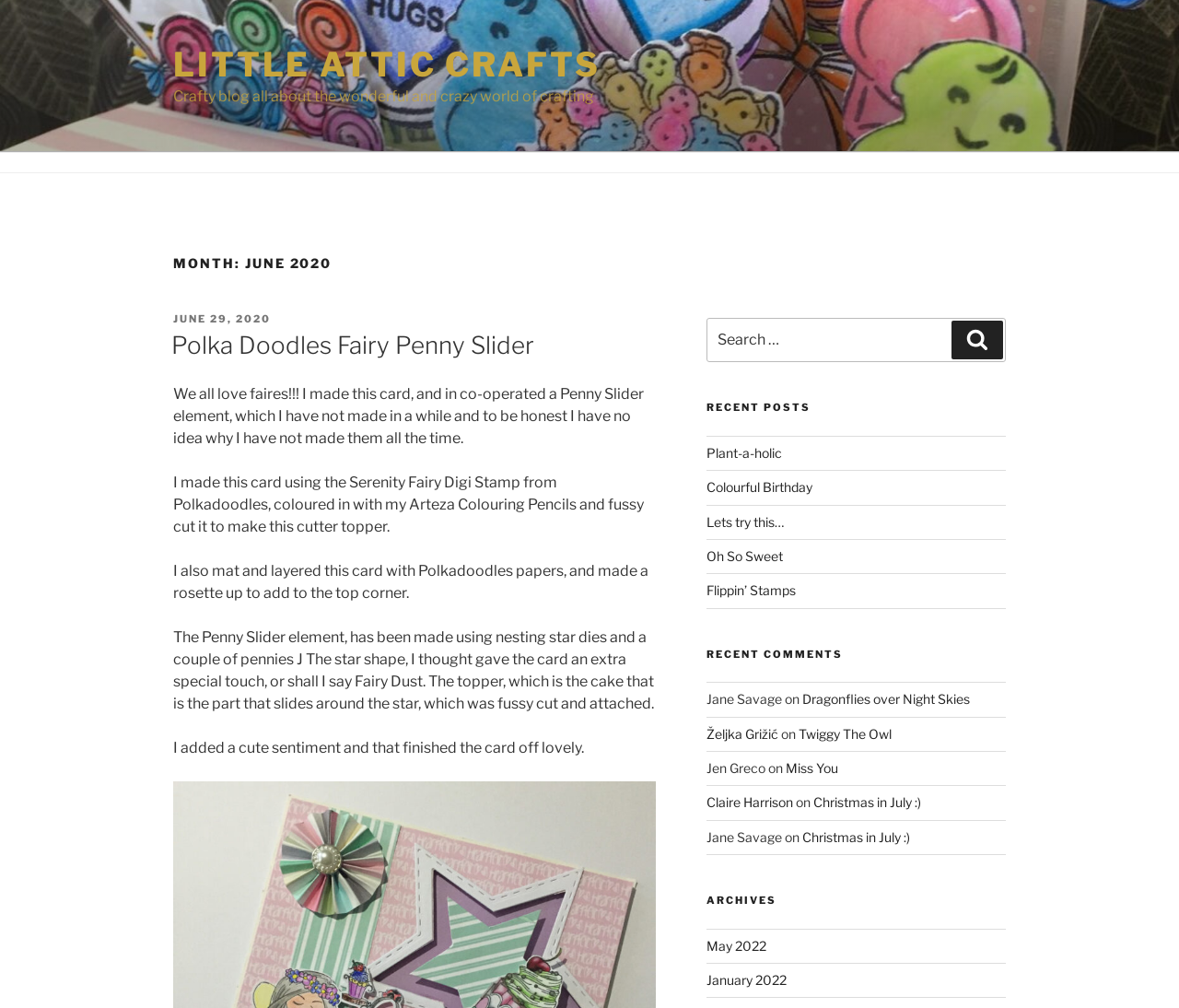How many recent posts are listed on the webpage?
Provide a detailed answer to the question, using the image to inform your response.

In the section titled 'RECENT POSTS', there are 5 links listed, which are 'Plant-a-holic', 'Colourful Birthday', 'Lets try this…', 'Oh So Sweet', and 'Flippin’ Stamps'. This indicates that there are 5 recent posts listed on the webpage.